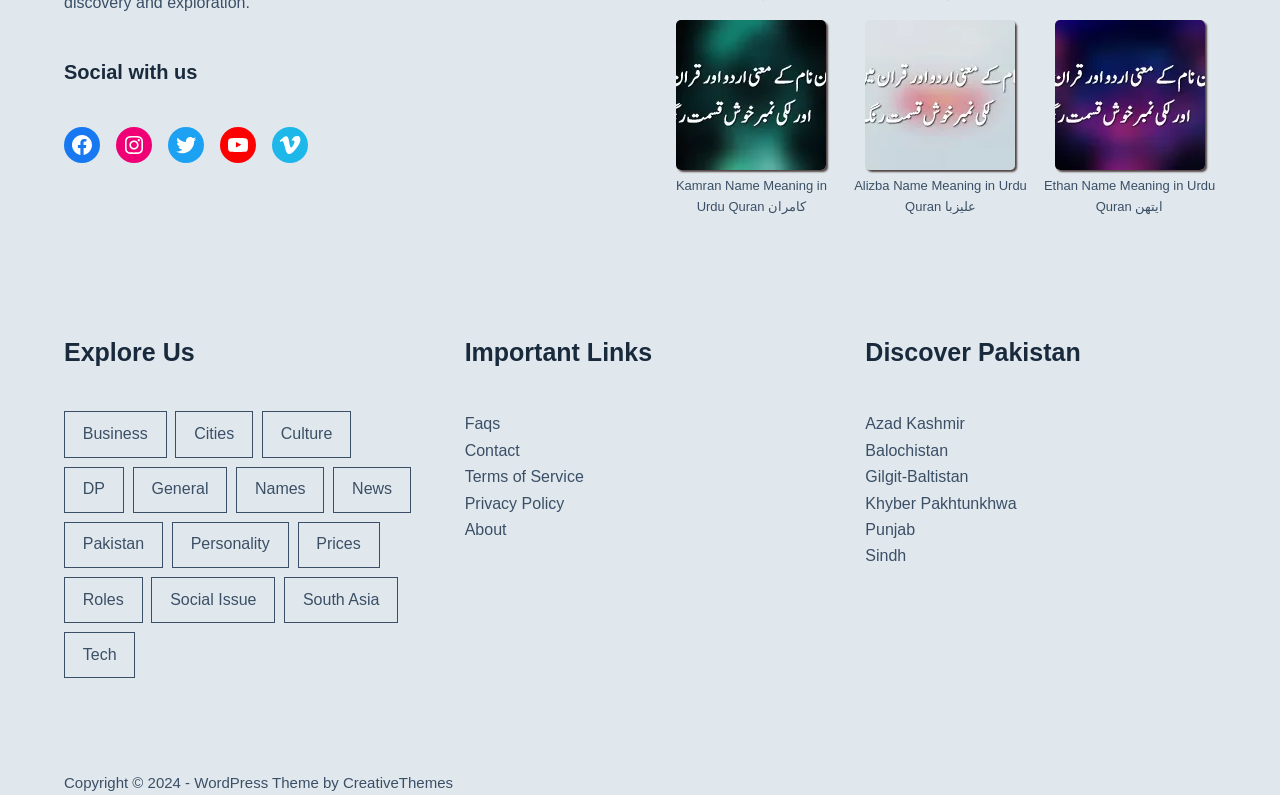Provide a brief response to the question using a single word or phrase: 
What is the theme of the website provided by?

CreativeThemes